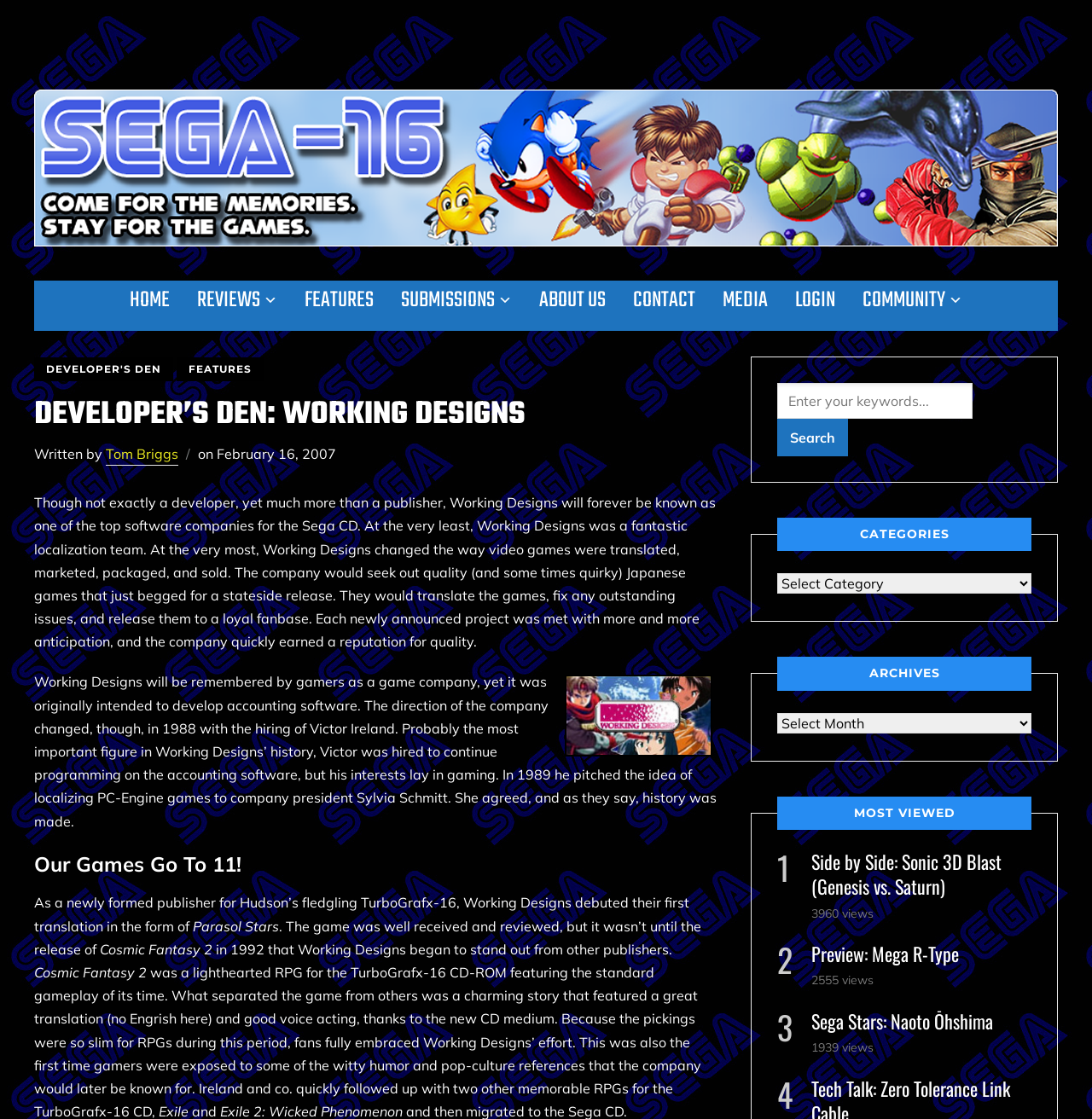Please identify the bounding box coordinates of the area that needs to be clicked to follow this instruction: "View the DEVELOPER'S DEN page".

[0.031, 0.319, 0.159, 0.341]